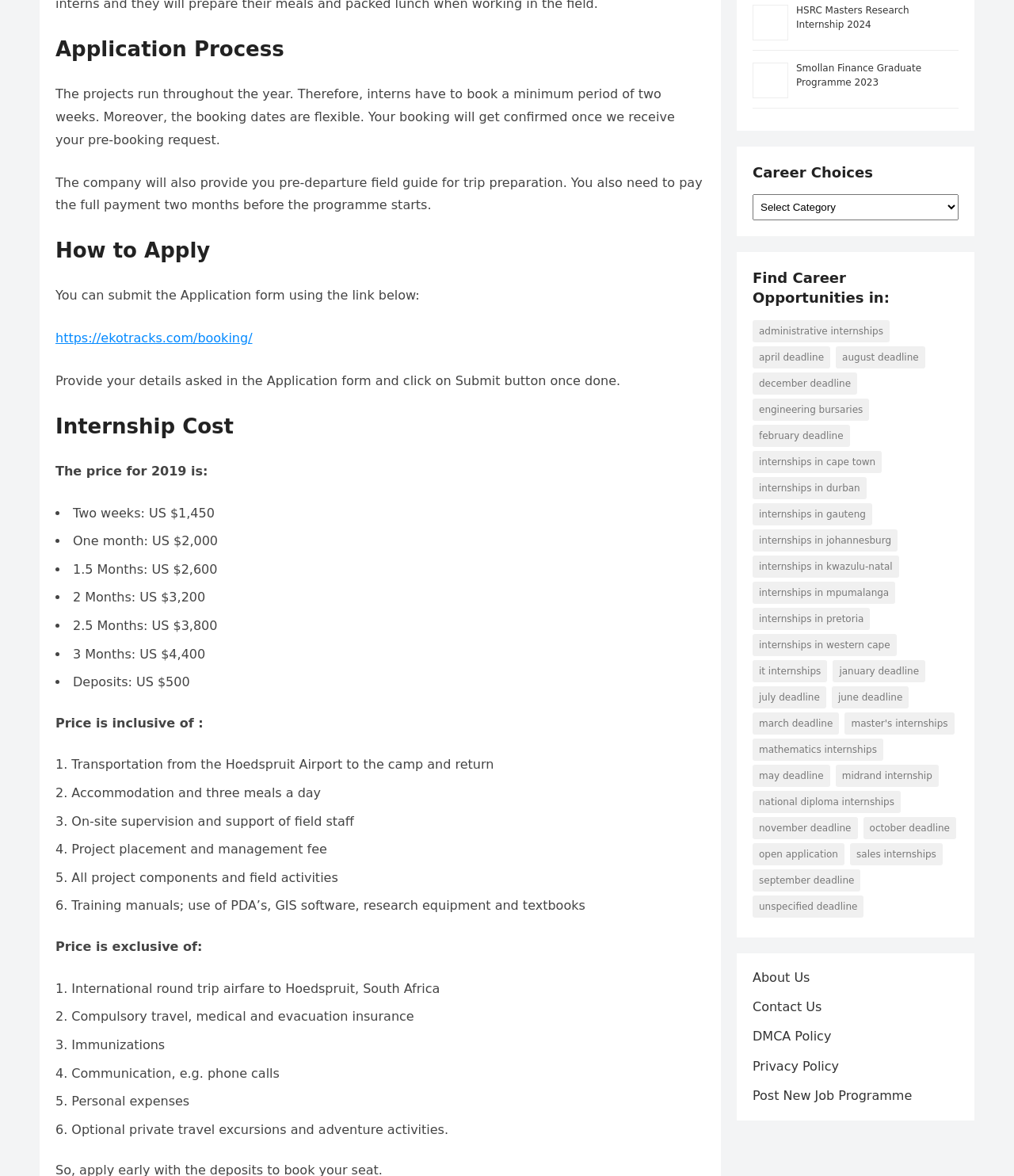Extract the bounding box coordinates of the UI element described by: "December Deadline". The coordinates should include four float numbers ranging from 0 to 1, e.g., [left, top, right, bottom].

[0.742, 0.316, 0.845, 0.335]